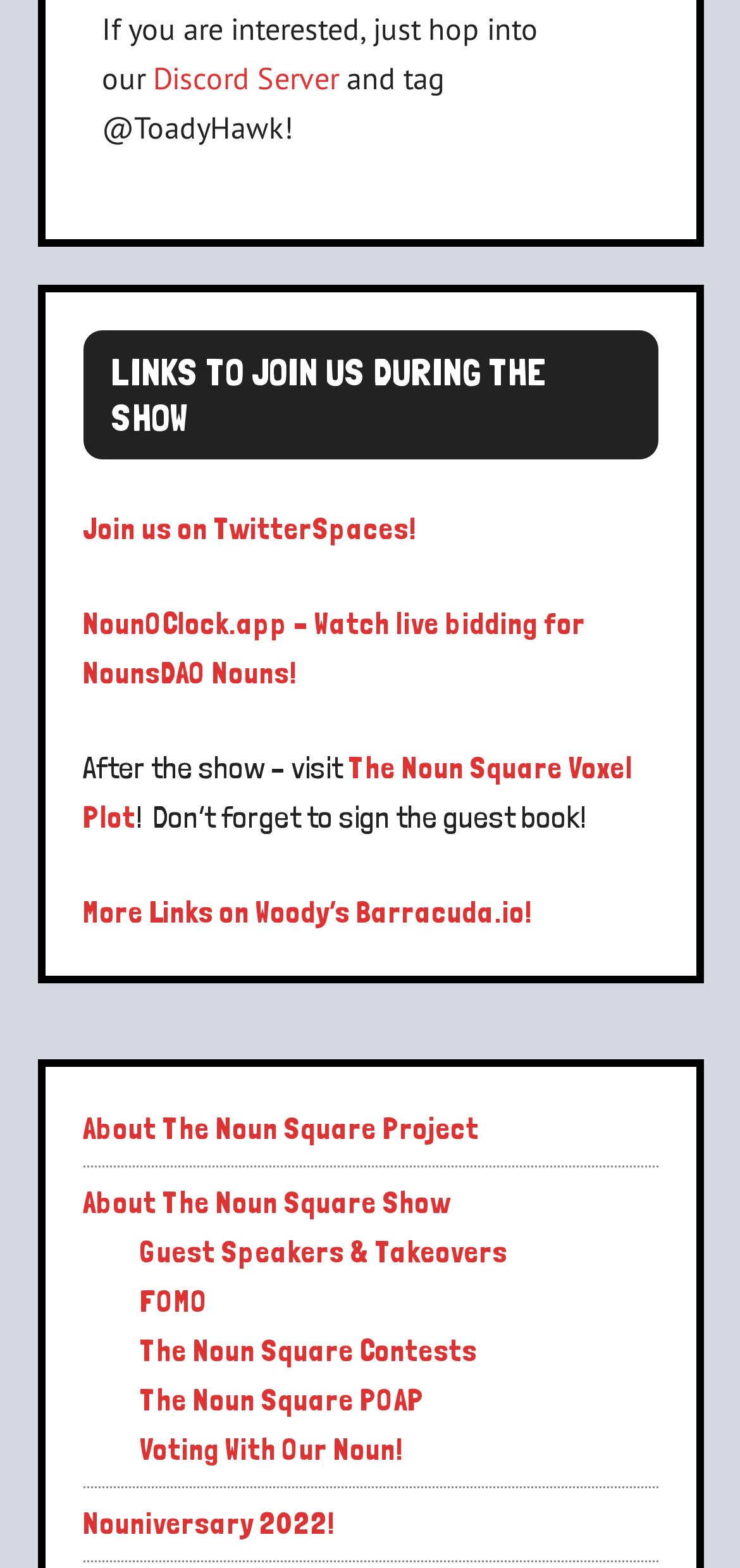Provide a brief response to the question below using a single word or phrase: 
How many links are available to join the show?

4